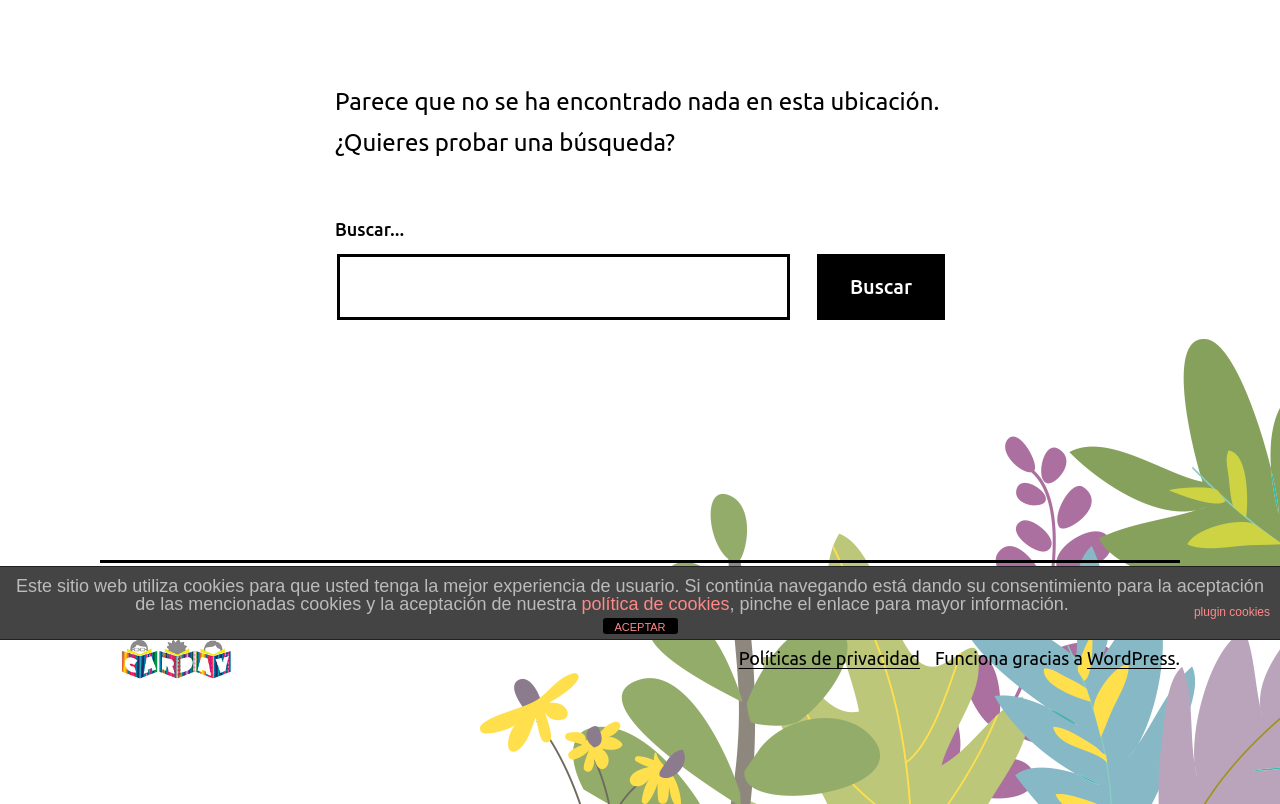Identify and provide the bounding box for the element described by: "ACEPTAR".

[0.471, 0.769, 0.529, 0.789]